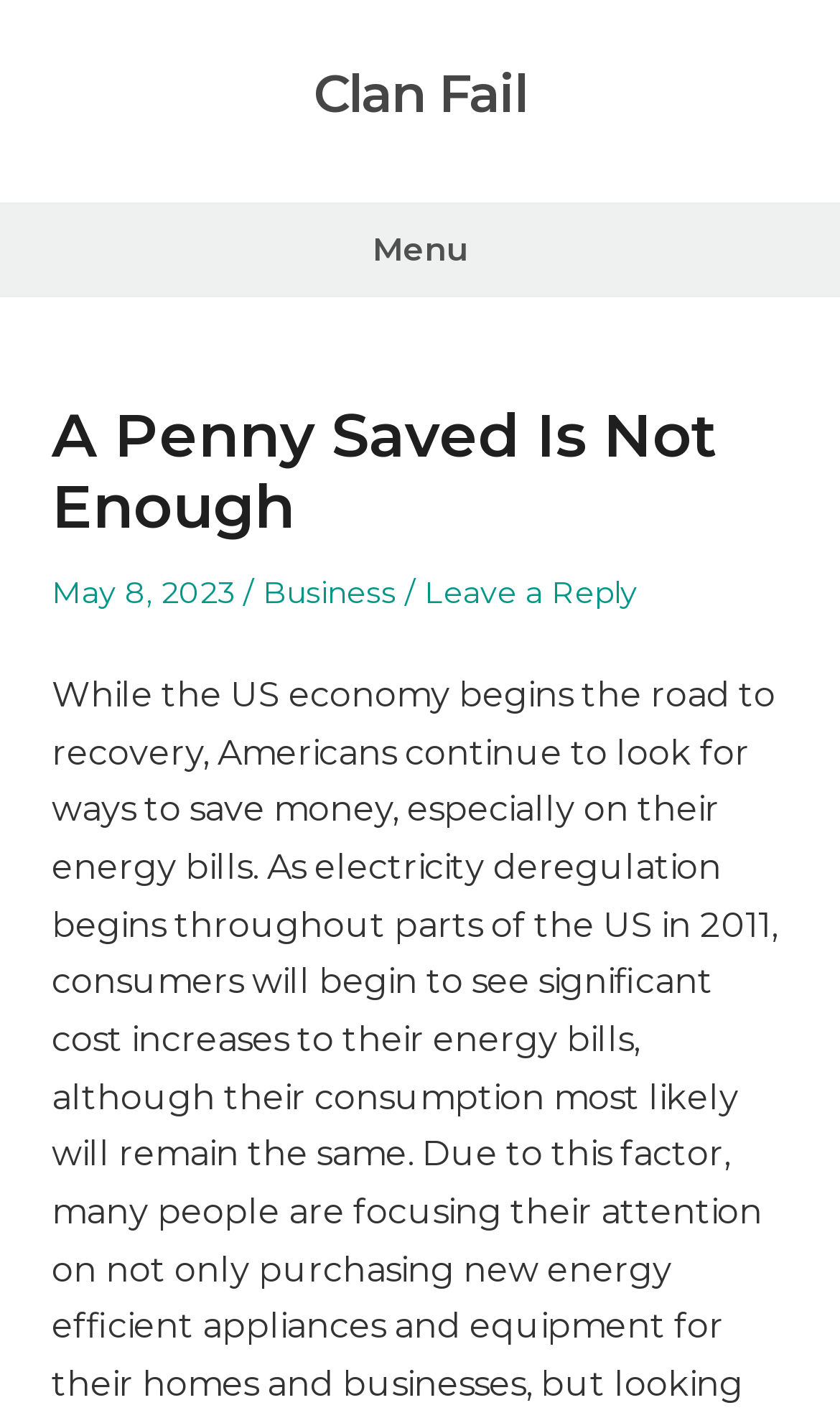Examine the screenshot and answer the question in as much detail as possible: What is the purpose of the 'Leave a Reply' link?

The purpose of the 'Leave a Reply' link can be inferred by its location and text. It is likely to be a link that allows users to comment on the post.